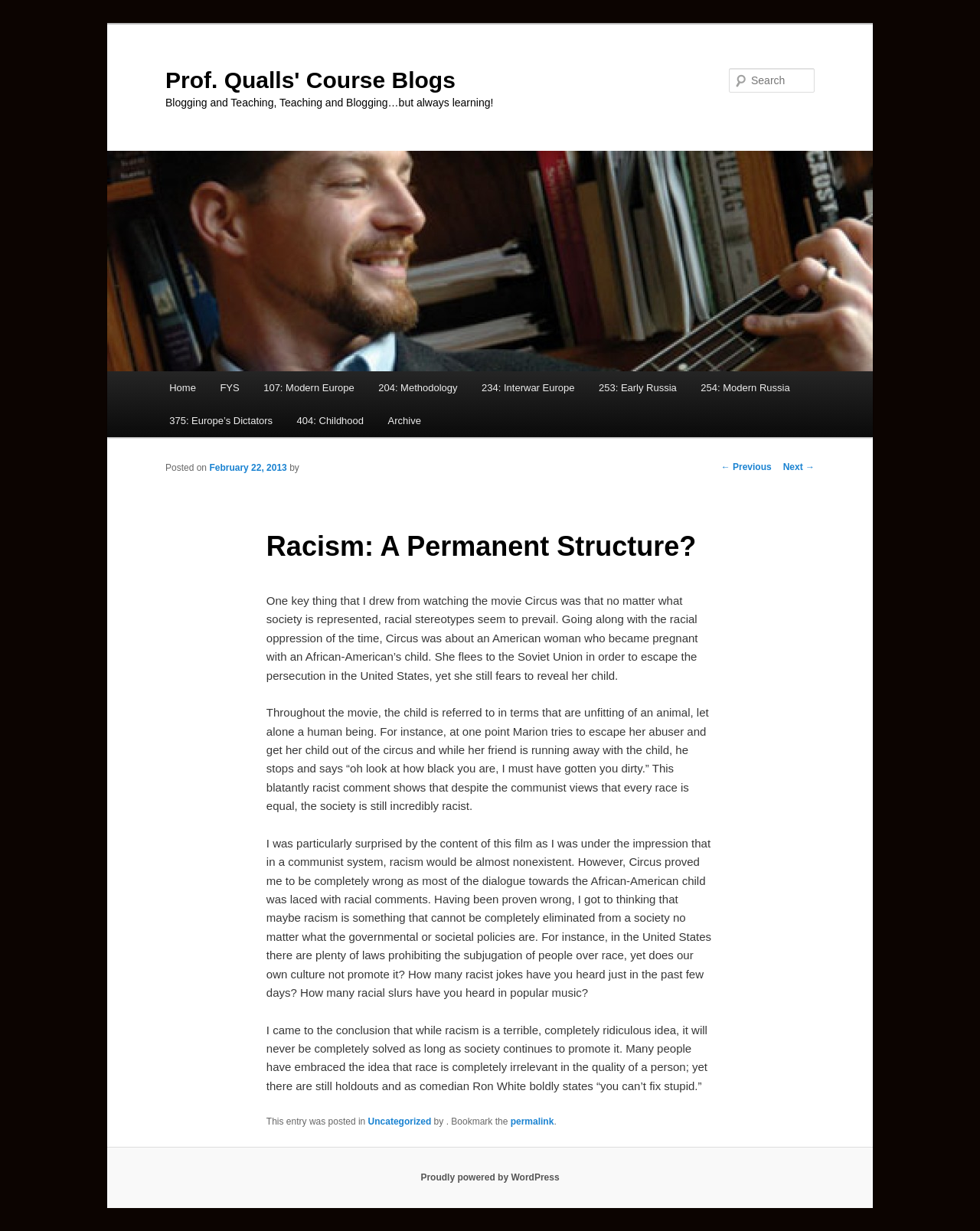What is the title of the blog?
Please answer the question as detailed as possible based on the image.

The title of the blog can be found in the heading element with the text 'Prof. Qualls' Course Blogs' which is located at the top of the webpage.